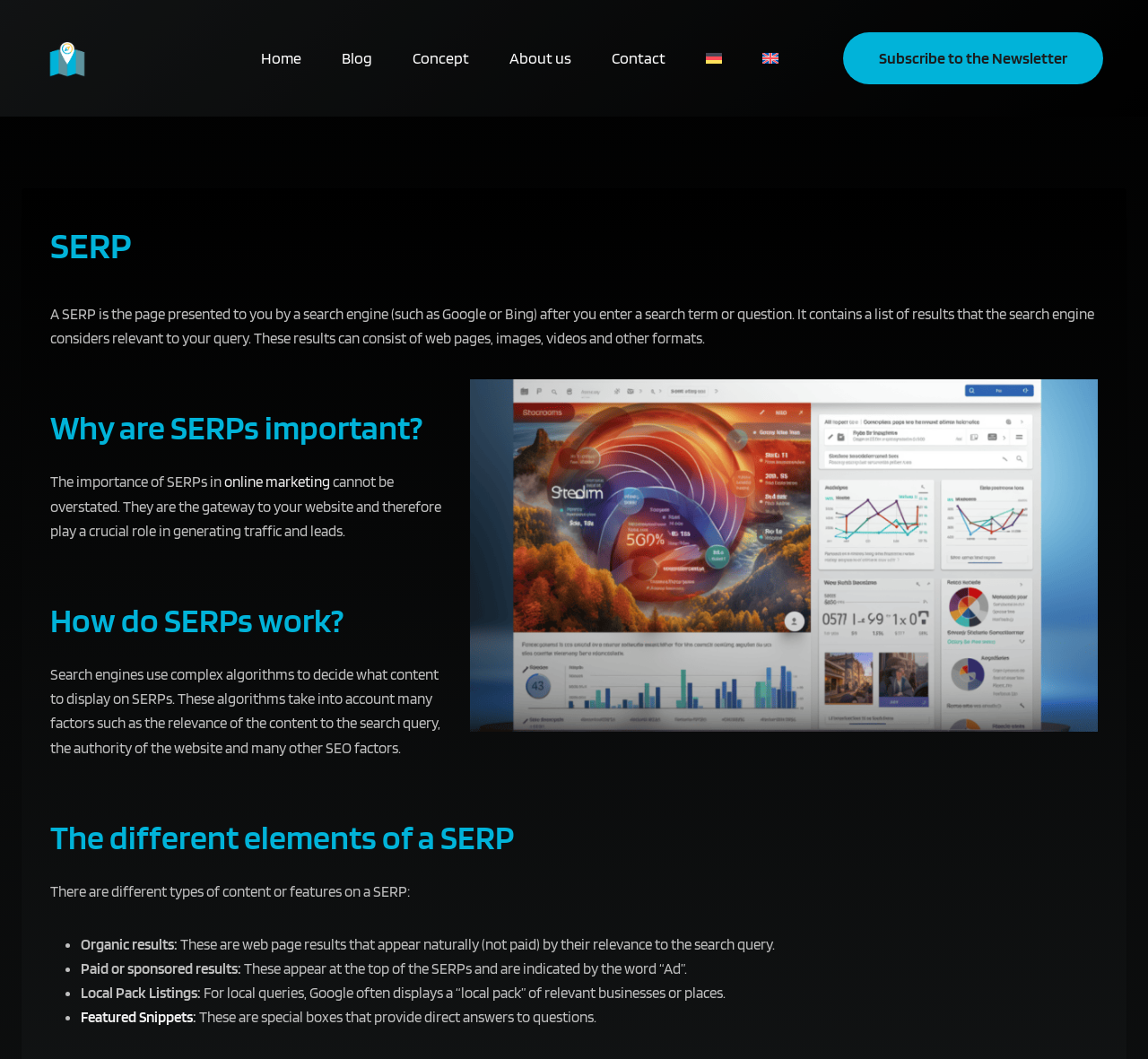Select the bounding box coordinates of the element I need to click to carry out the following instruction: "Read more about online marketing".

[0.195, 0.447, 0.288, 0.463]